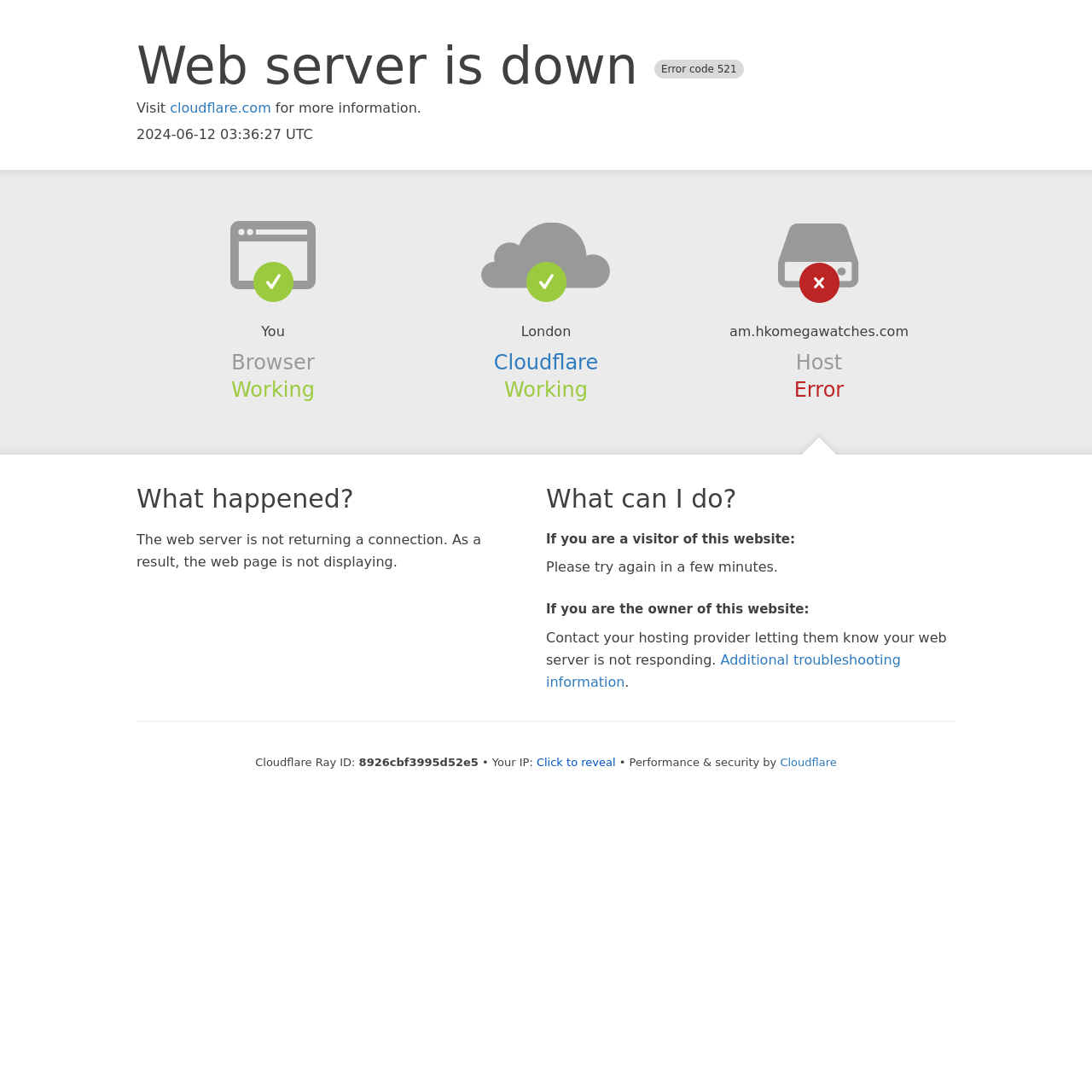Given the element description: "Additional troubleshooting information", predict the bounding box coordinates of the UI element it refers to, using four float numbers between 0 and 1, i.e., [left, top, right, bottom].

[0.5, 0.597, 0.825, 0.632]